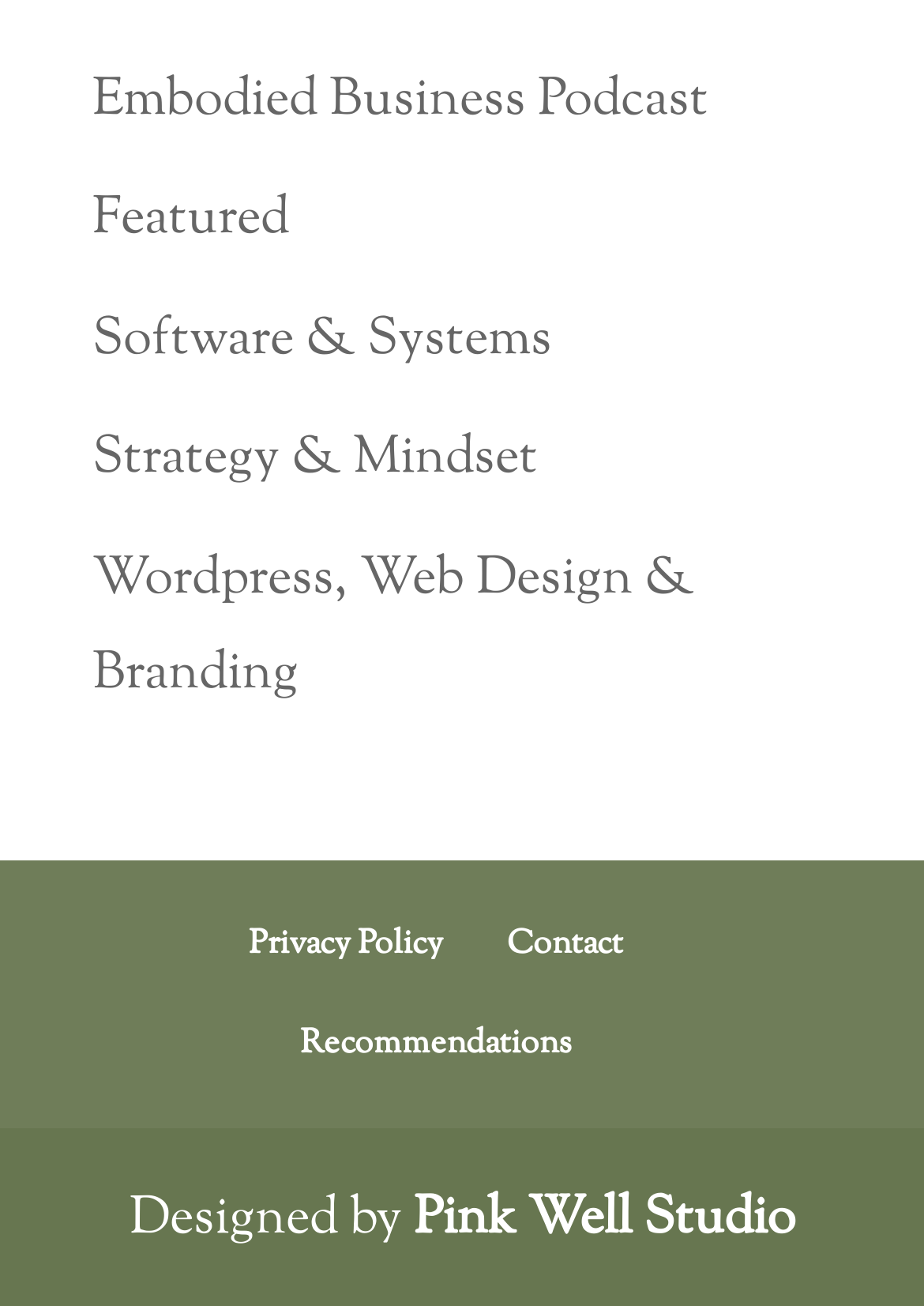How many main categories are listed on the webpage?
Analyze the image and provide a thorough answer to the question.

I counted the number of links with similar y1 coordinates and found four main categories: 'Featured', 'Software & Systems', 'Strategy & Mindset', and 'Wordpress, Web Design & Branding'.